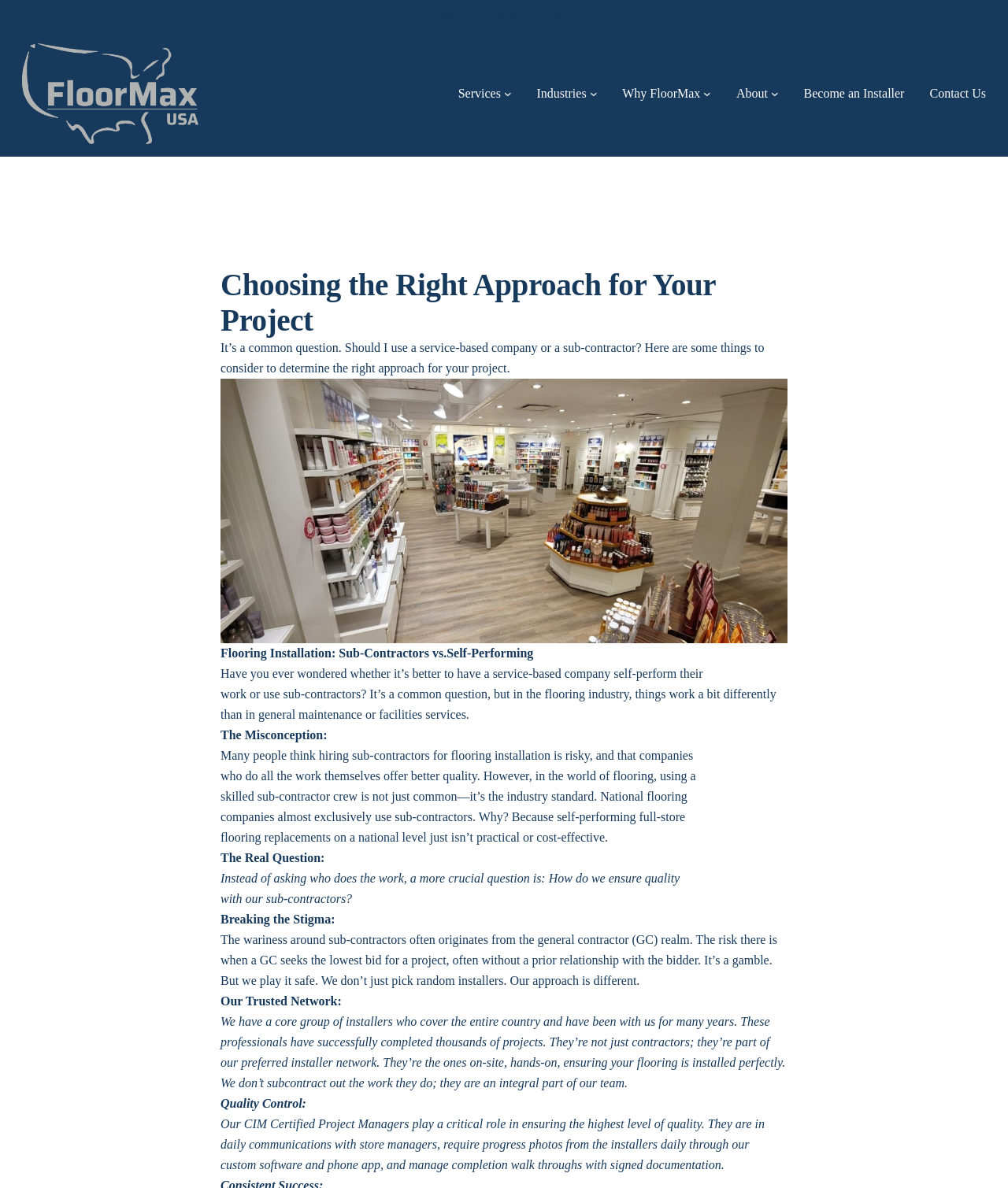Given the description of the UI element: "Become an Installer", predict the bounding box coordinates in the form of [left, top, right, bottom], with each value being a float between 0 and 1.

[0.797, 0.07, 0.897, 0.087]